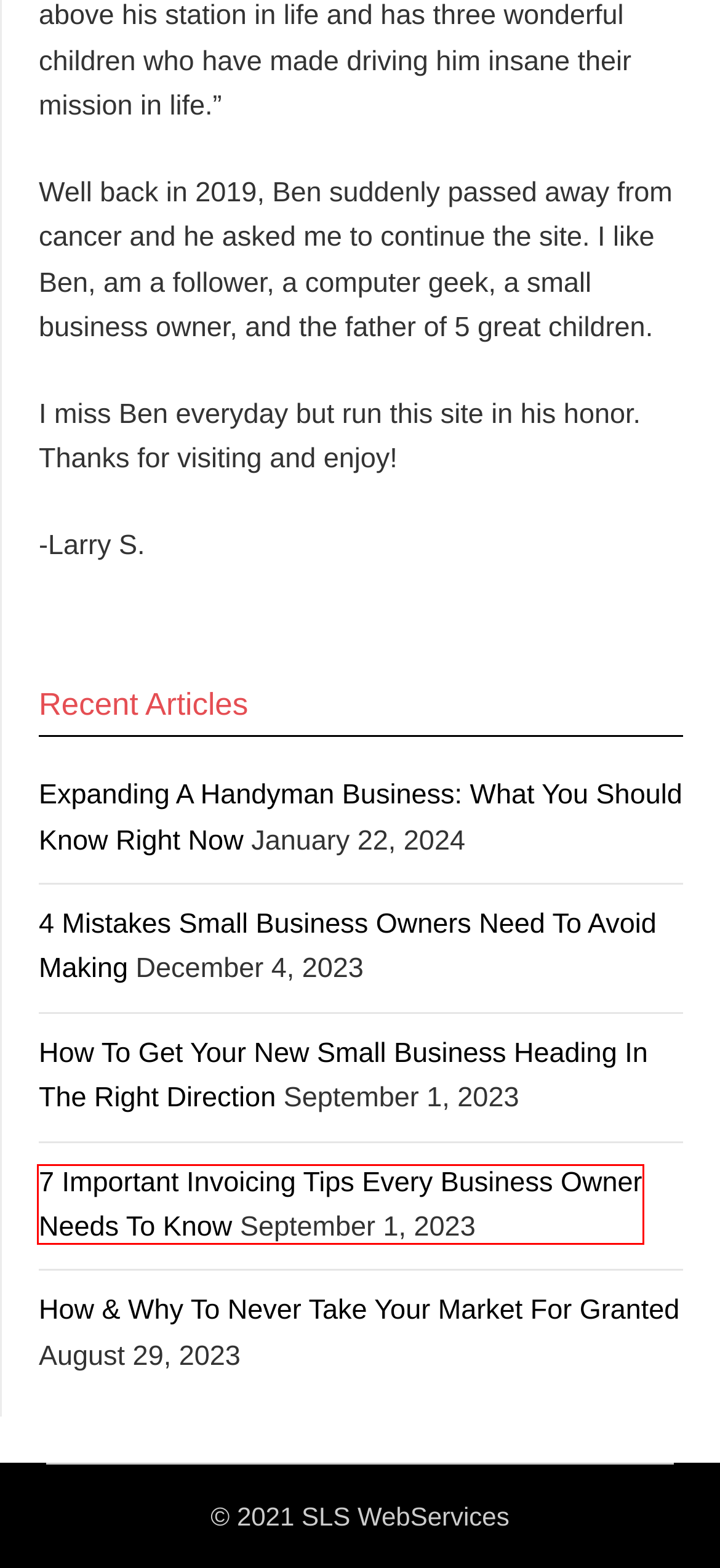You have a screenshot showing a webpage with a red bounding box around a UI element. Choose the webpage description that best matches the new page after clicking the highlighted element. Here are the options:
A. Expanding A Handyman Business: What You Should Know Right Now - Small Biz Dad
B. Small Biz Dad - Consultants, Freelancers, and Small Business Owners
C. Making The Most Out Of Your Home - Small Biz Dad
D. How to Sandbag a Home to Prevent Flooding | Hunker
E. How & Why To Never Take Your Market For Granted - Small Biz Dad
F. 7 Important Invoicing Tips Every Business Owner Needs To Know - Small Biz Dad
G. 4 Mistakes Small Business Owners Need To Avoid Making - Small Biz Dad
H. ben - Small Biz Dad

F